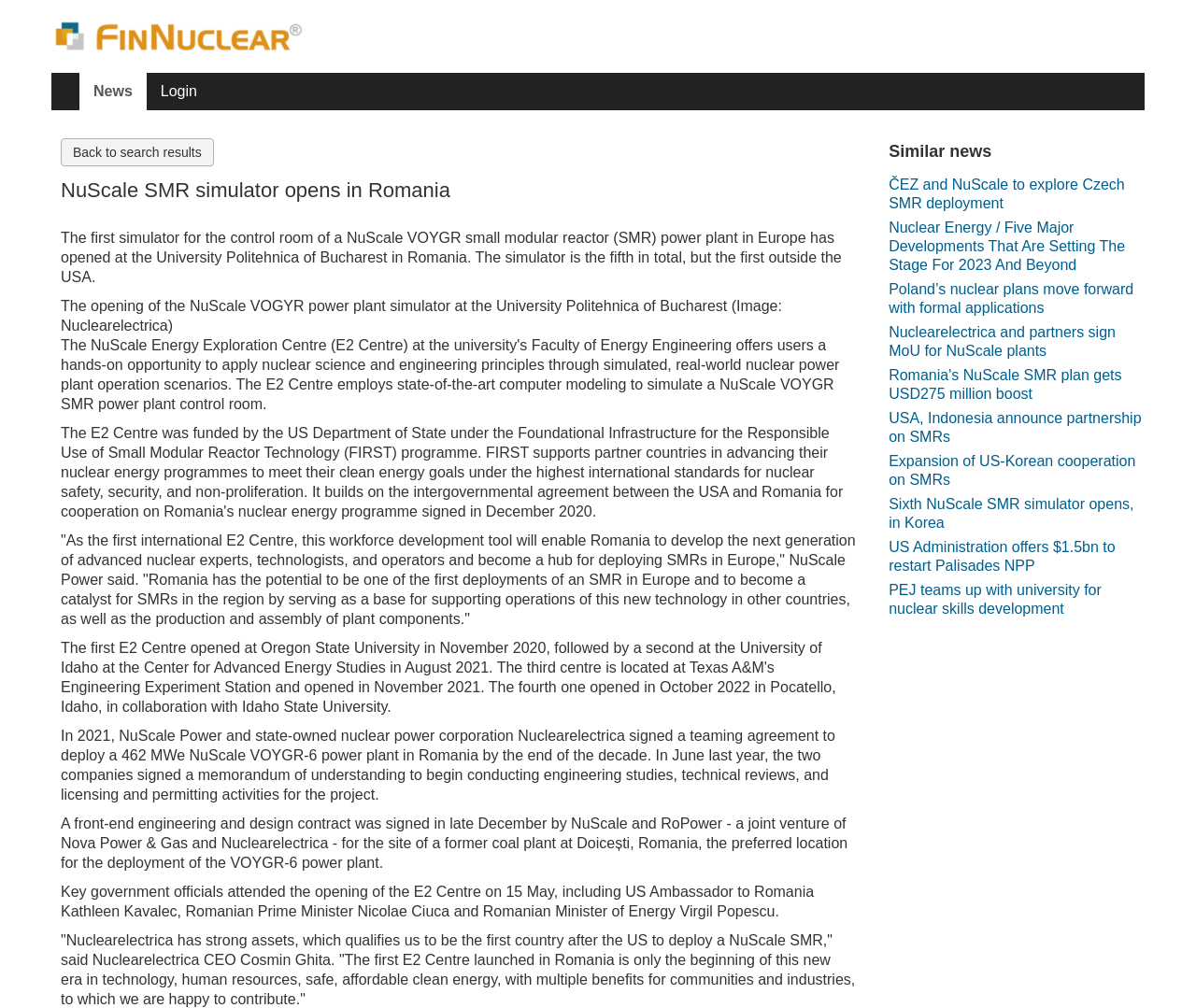Could you find the bounding box coordinates of the clickable area to complete this instruction: "Click on the 'Login' link"?

[0.122, 0.073, 0.177, 0.11]